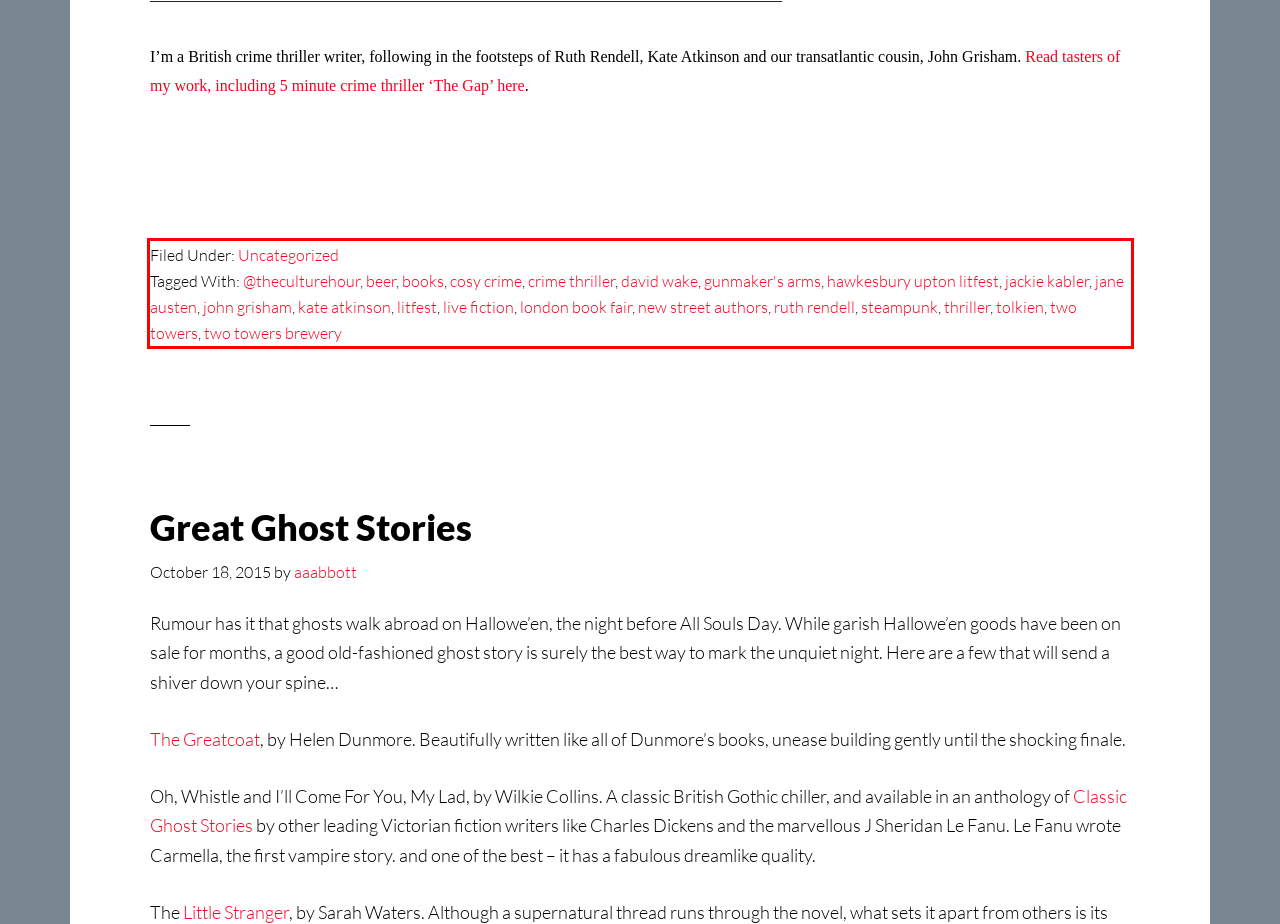You have a screenshot with a red rectangle around a UI element. Recognize and extract the text within this red bounding box using OCR.

Filed Under: Uncategorized Tagged With: @theculturehour, beer, books, cosy crime, crime thriller, david wake, gunmaker's arms, hawkesbury upton litfest, jackie kabler, jane austen, john grisham, kate atkinson, litfest, live fiction, london book fair, new street authors, ruth rendell, steampunk, thriller, tolkien, two towers, two towers brewery